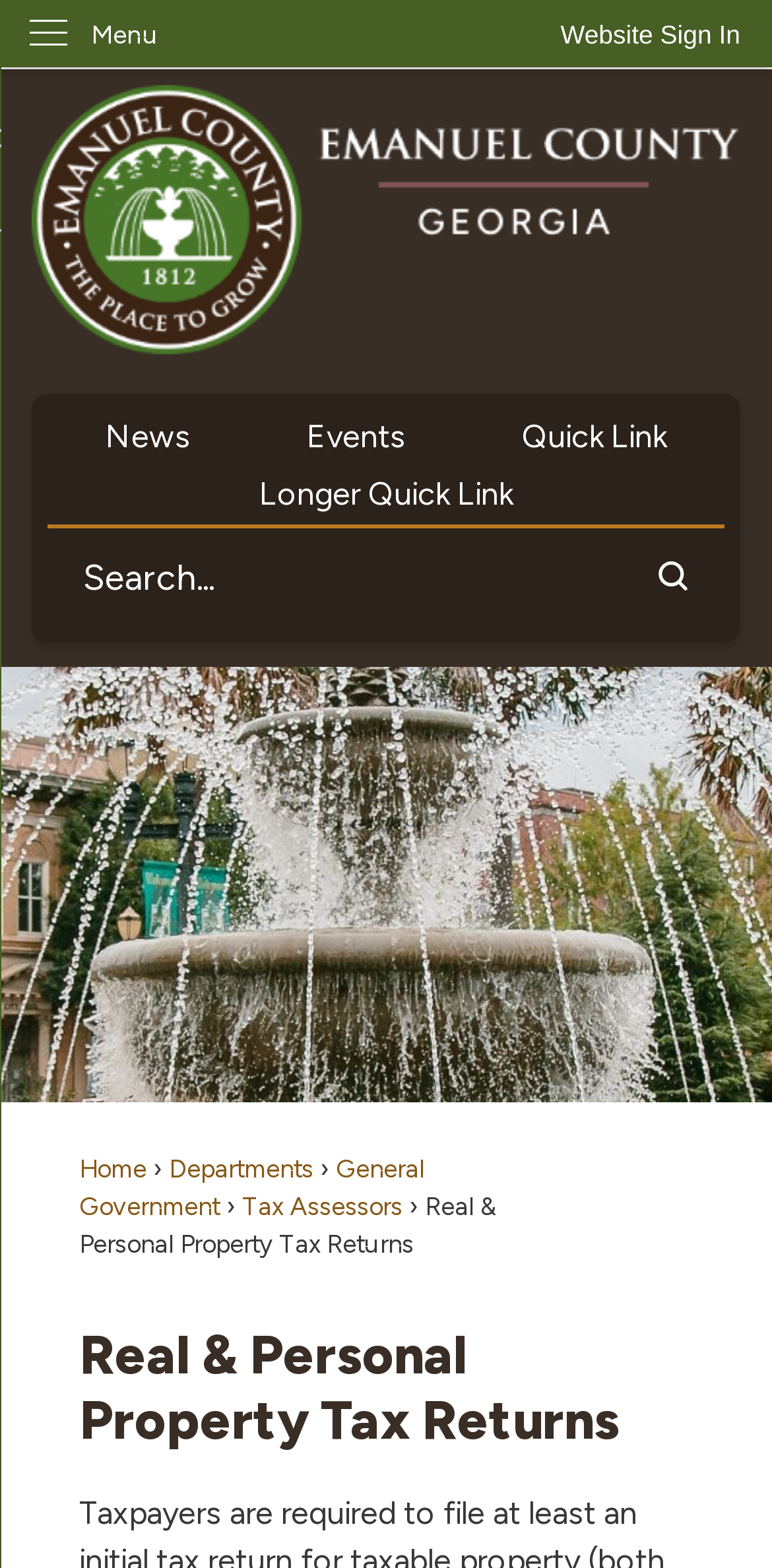What is the function of the 'Search' button?
Observe the image and answer the question with a one-word or short phrase response.

Search the website